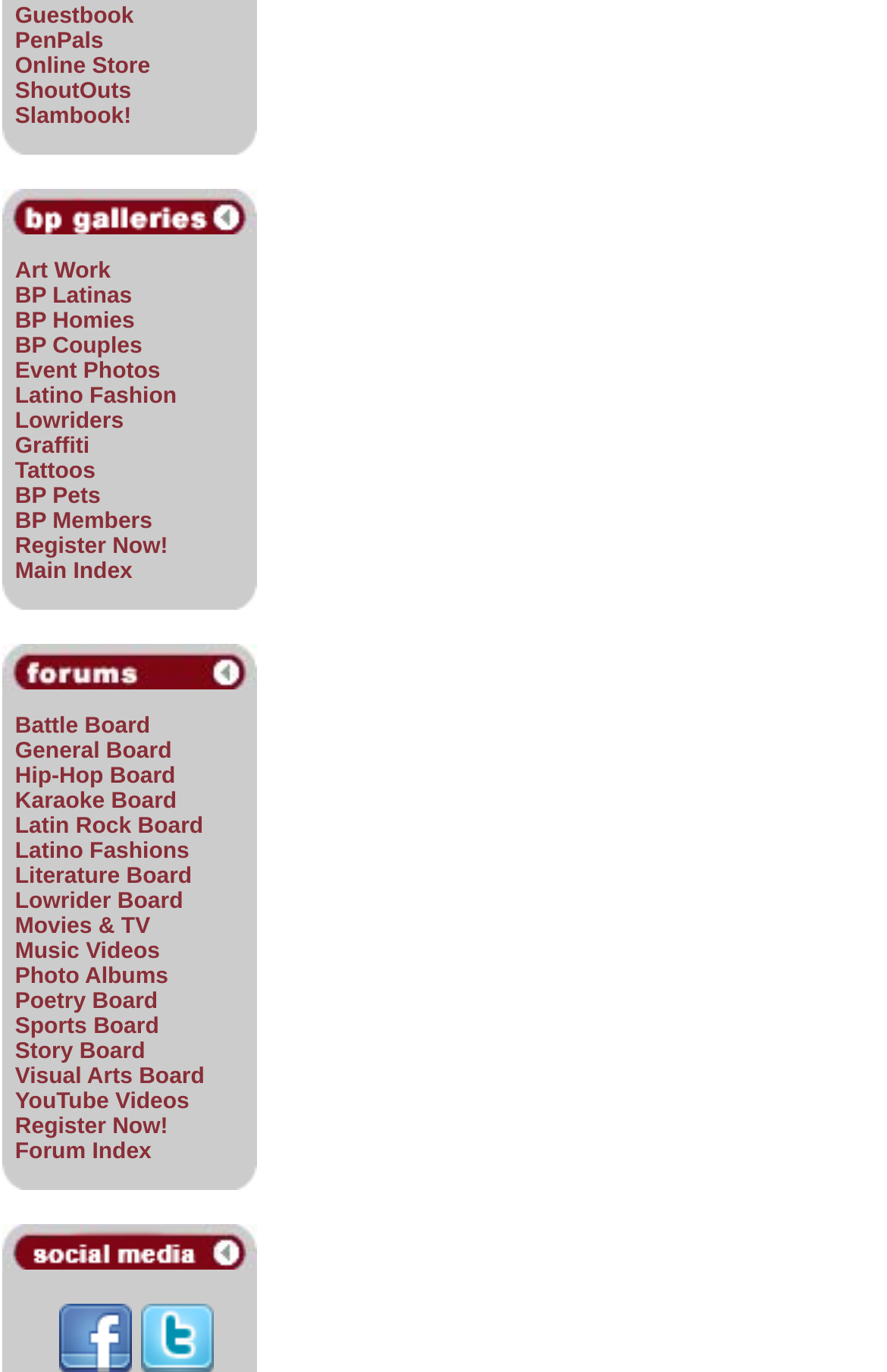Please provide a one-word or phrase answer to the question: 
How many images are there in the webpage?

7